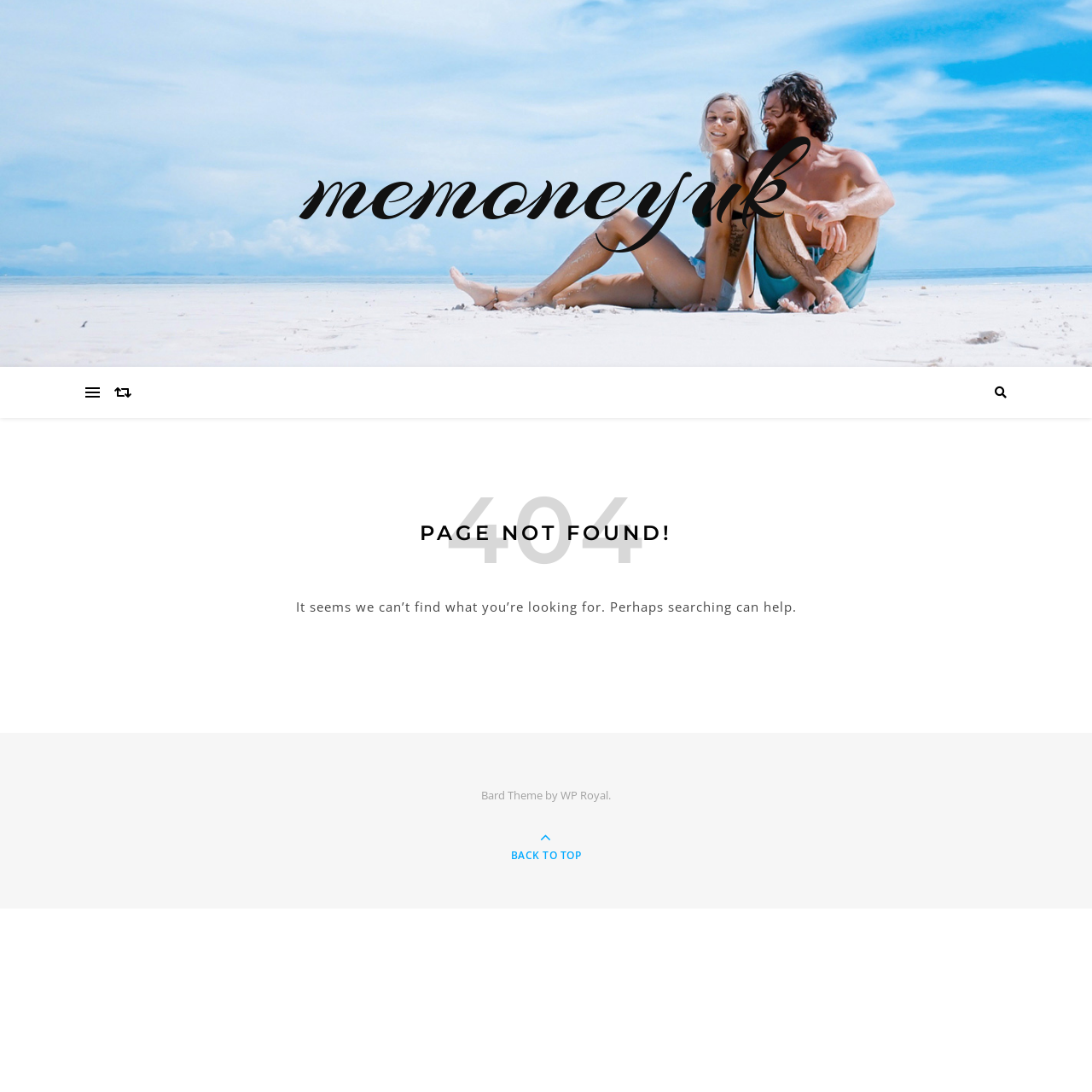Provide a brief response to the question below using one word or phrase:
What is the purpose of the link at the bottom?

Back to top